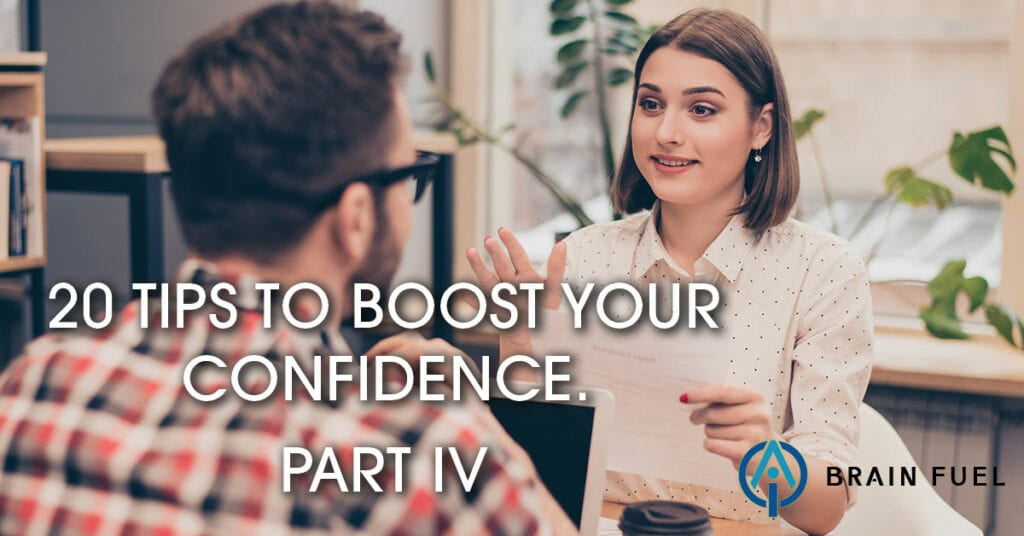Give an in-depth description of the image.

The image titled "20 Tips to Boost Your Confidence" captures a professional setting where a confident young woman engages with another individual. She is holding a document and gesturing with her hands, indicating an active discussion or presentation. The background features elegant office decor, including plants and bookshelves, which adds a warm and inviting atmosphere to the scene. Overlaying the image is the text emphasizing confidence, and a logo at the bottom right corner reading "BRAIN FUEL." This visual element aligns with the accompanying content titled "20 Powerful Ways to Create Confidence in Insurance Sales," which seeks to empower individuals in the insurance industry by providing practical tips and strategies for enhancing personal confidence and effectiveness in sales.